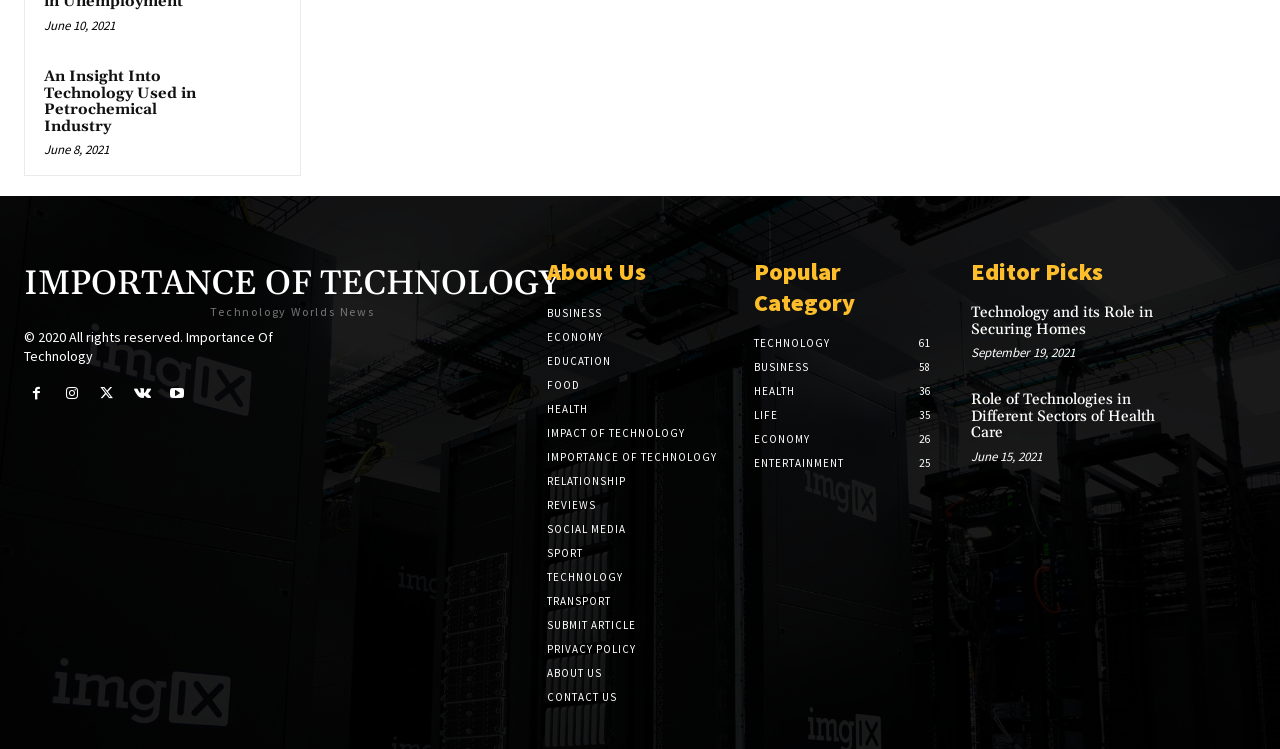Could you provide the bounding box coordinates for the portion of the screen to click to complete this instruction: "Read about technology used in petrochemical industry"?

[0.034, 0.093, 0.164, 0.181]